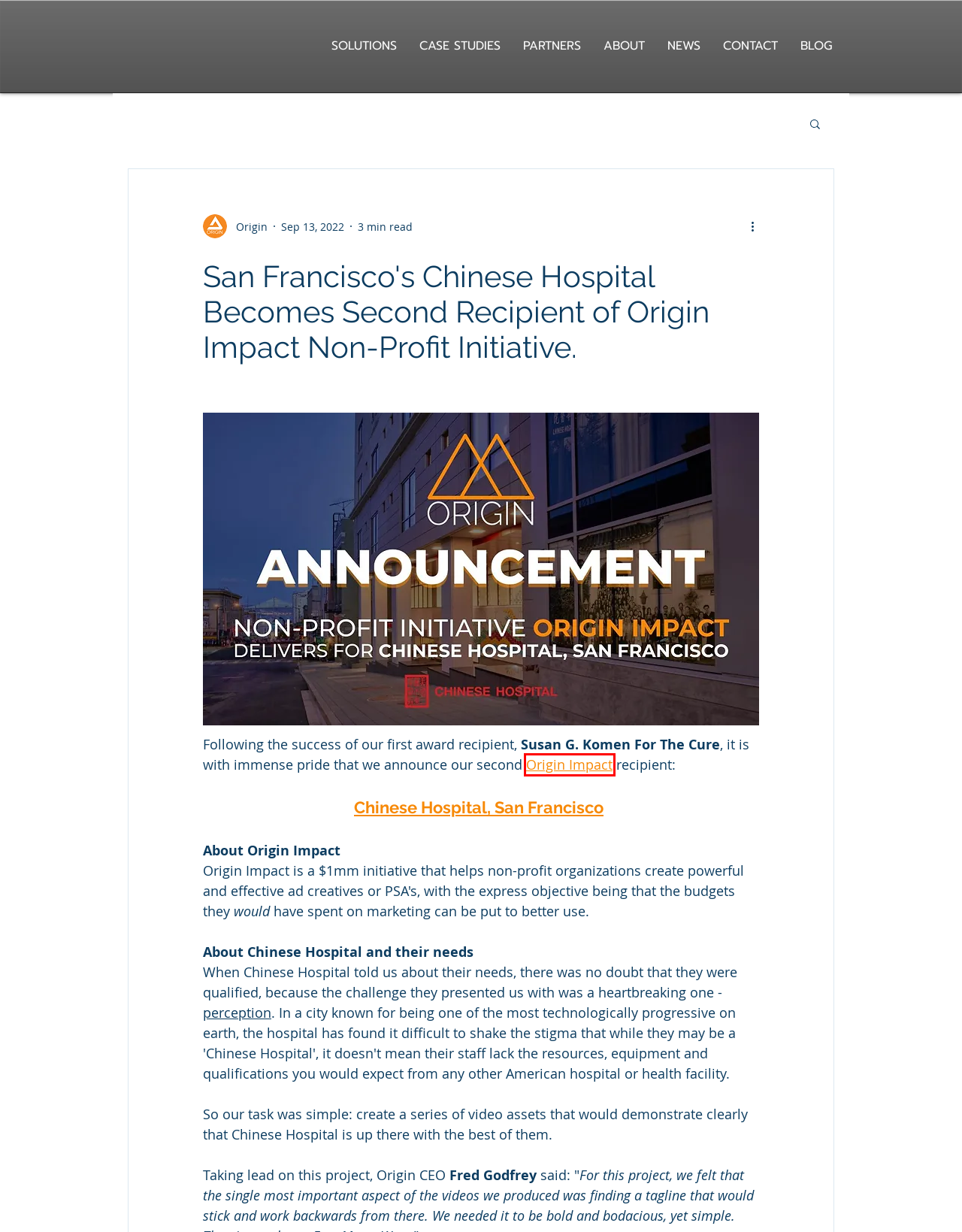Provided is a screenshot of a webpage with a red bounding box around an element. Select the most accurate webpage description for the page that appears after clicking the highlighted element. Here are the candidates:
A. CTV Advertising Remastered | Origin
B. Origin | Annual CTV Ad Fund
C. CTV Client Case Studies | Origin
D. Performance CTV Ad Solutions | Origin
E. CTV Media Portfolio | Origin
F. Origin CTV Advertising News & Press | Origin
G. Political CTV Advertising | Origin
H. Meet The Team | Origin

B